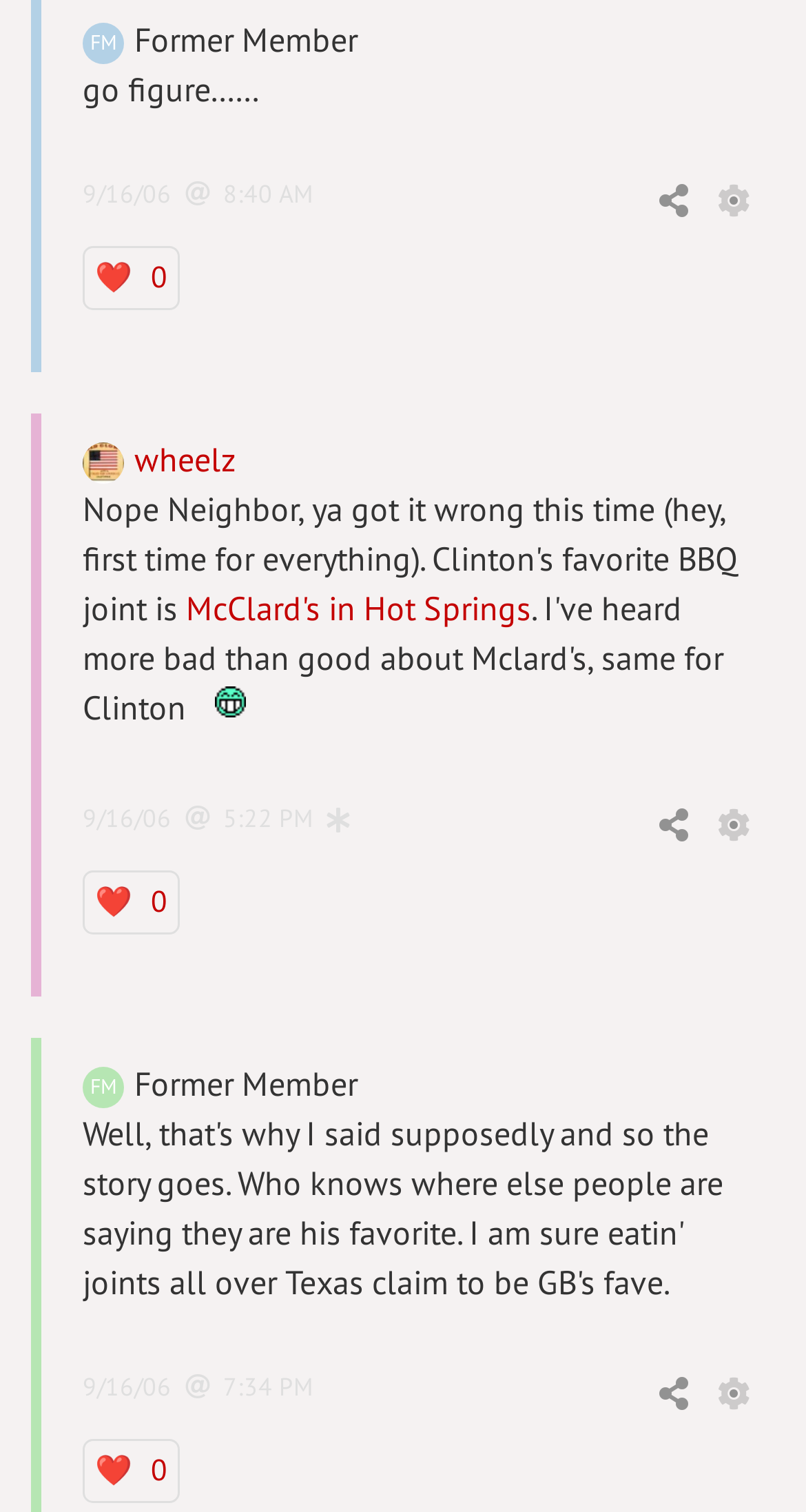What is the timestamp of the first post?
Using the image as a reference, answer the question in detail.

The timestamp of the first post can be found in the link element with the text '9/16/06 8:40 AM' which is a child of the article element. This link element has a bounding box with coordinates [0.103, 0.118, 0.387, 0.138] and contains a time element.